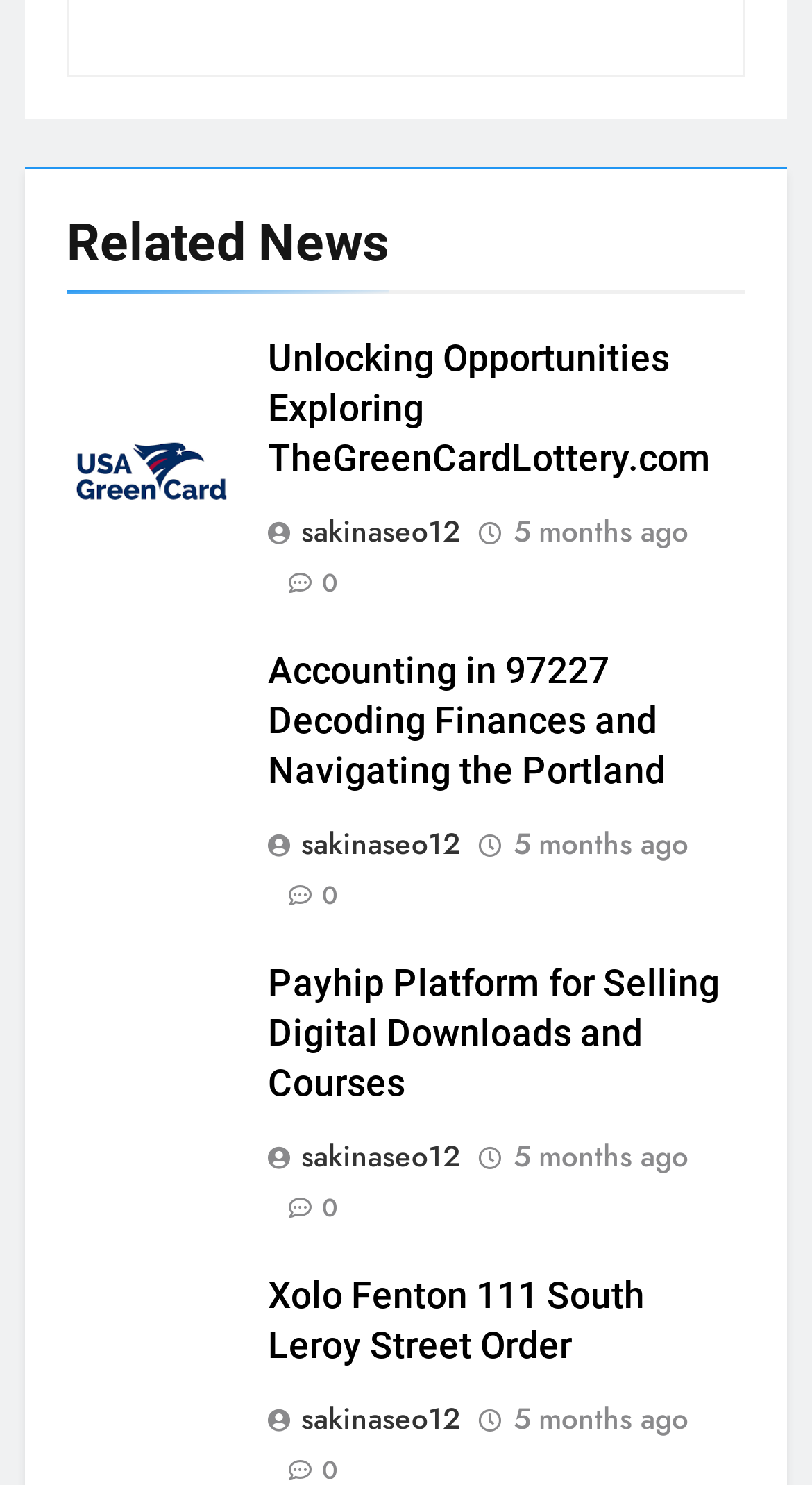Given the following UI element description: "sakinaseo12", find the bounding box coordinates in the webpage screenshot.

[0.329, 0.764, 0.583, 0.792]